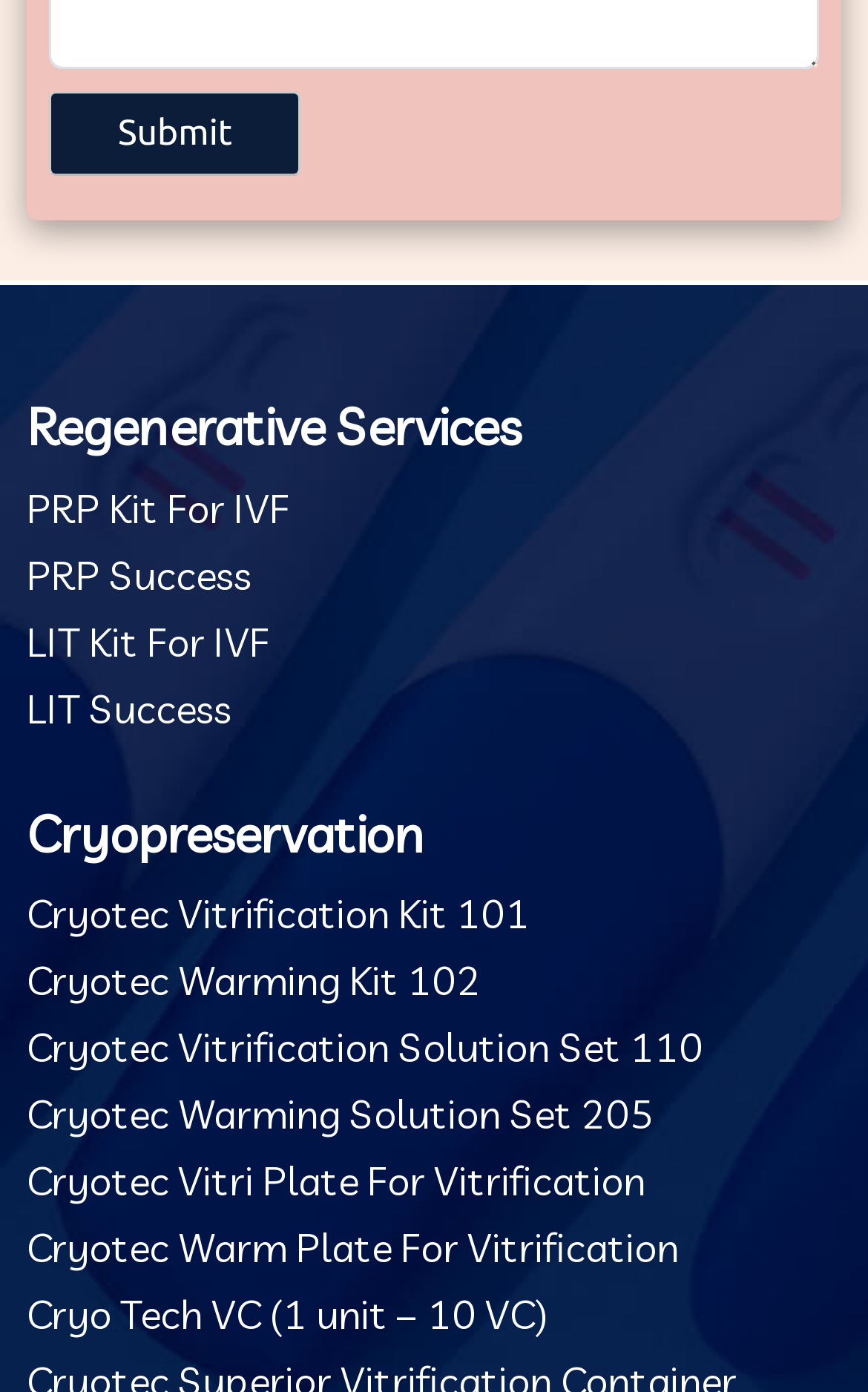Using the given description, provide the bounding box coordinates formatted as (top-left x, top-left y, bottom-right x, bottom-right y), with all values being floating point numbers between 0 and 1. Description: Cryotec Vitrification Kit 101

[0.031, 0.639, 0.61, 0.675]